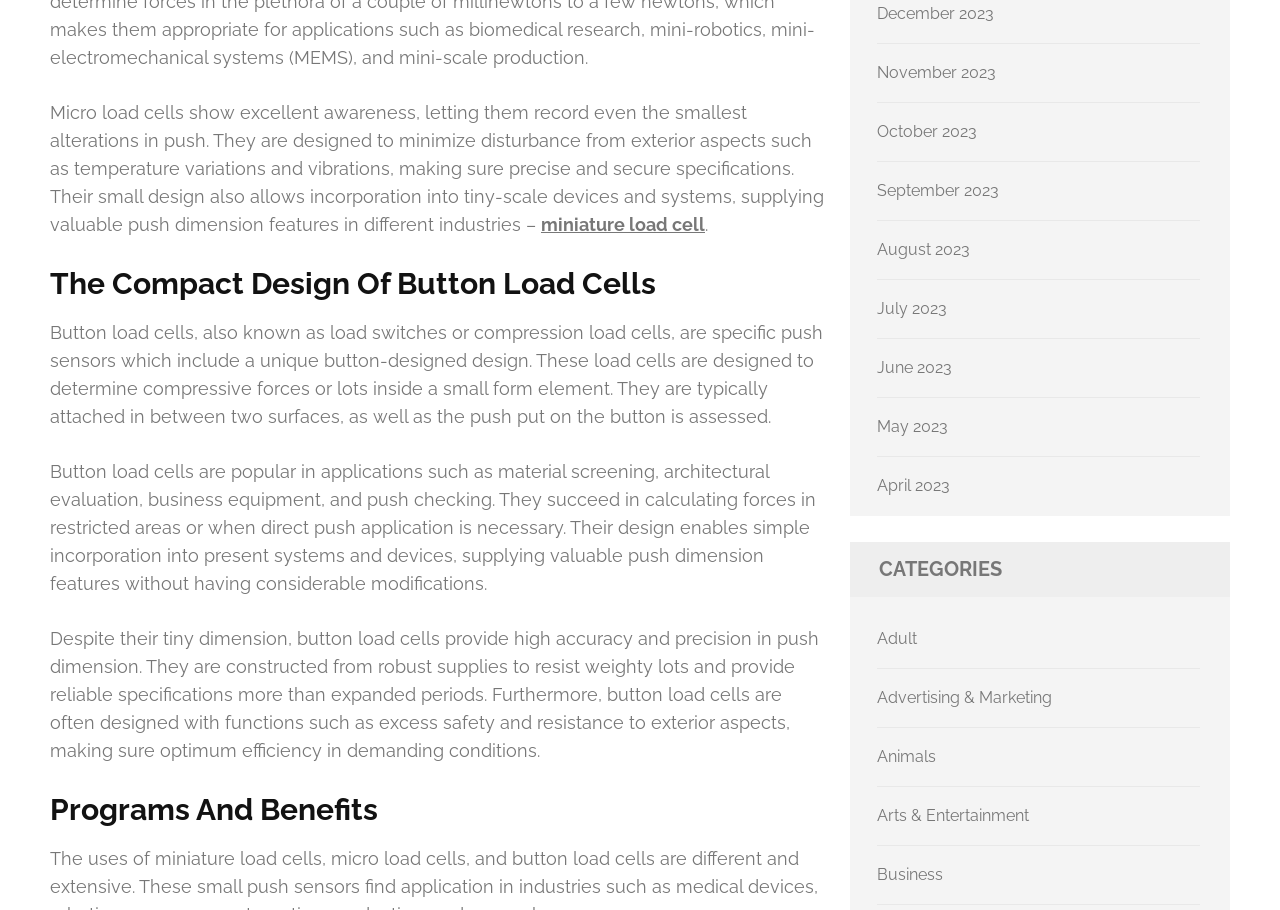What is the benefit of button load cells' design?
Refer to the screenshot and deliver a thorough answer to the question presented.

The webpage states that button load cells' design enables simple incorporation into present systems and devices, supplying valuable push dimension features without having considerable modifications. This means that their design makes it easy to integrate them into existing systems.